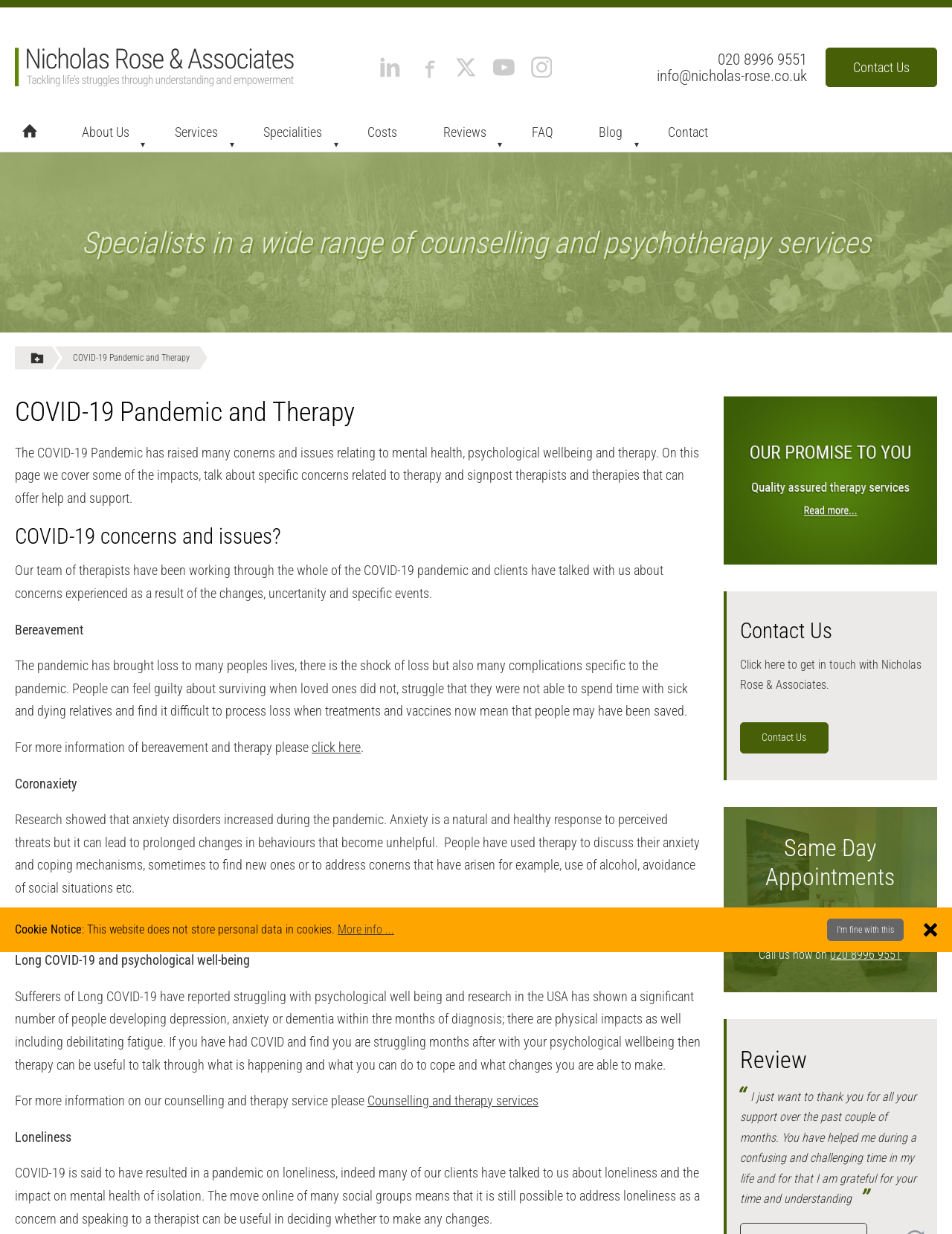Locate the bounding box coordinates of the area you need to click to fulfill this instruction: 'View the tea room'. The coordinates must be in the form of four float numbers ranging from 0 to 1: [left, top, right, bottom].

None